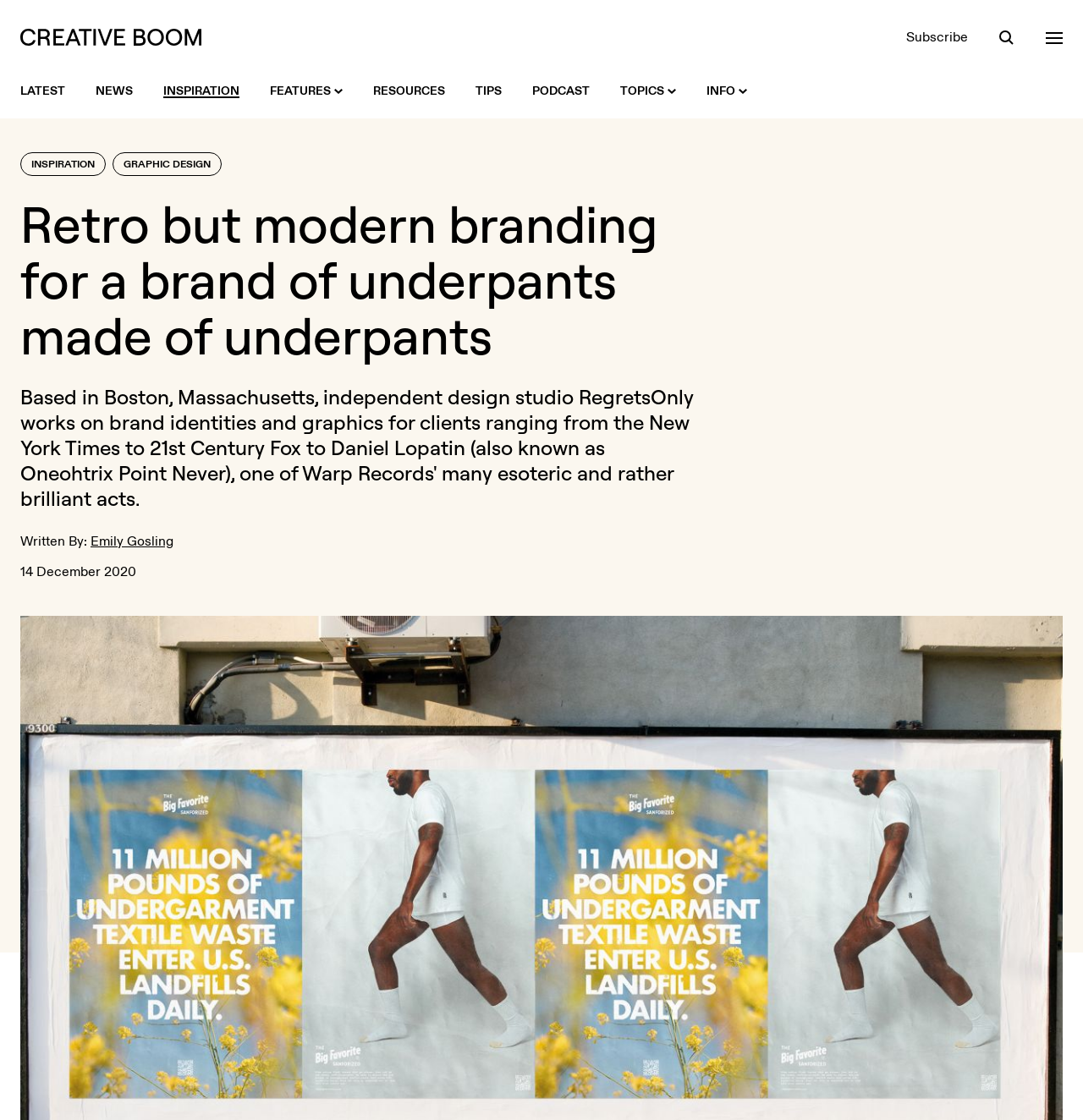Indicate the bounding box coordinates of the element that needs to be clicked to satisfy the following instruction: "Visit the RegretsOnly website". The coordinates should be four float numbers between 0 and 1, i.e., [left, top, right, bottom].

[0.534, 0.343, 0.641, 0.366]